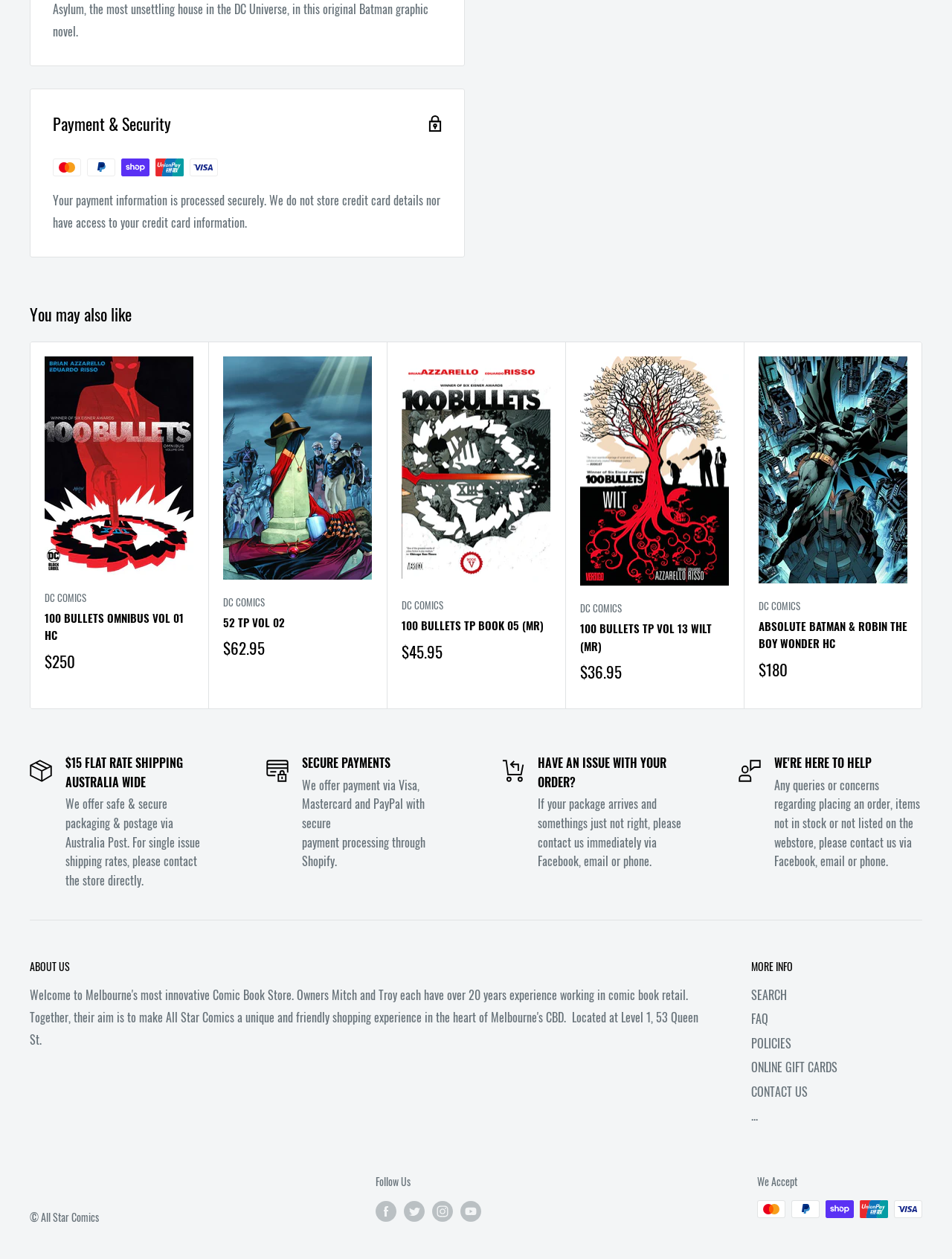How can I contact the store?
Please provide a comprehensive answer based on the visual information in the image.

The webpage provides information on how to contact the store in case of any issues with the order, stating that customers can reach out via Facebook, email, or phone.